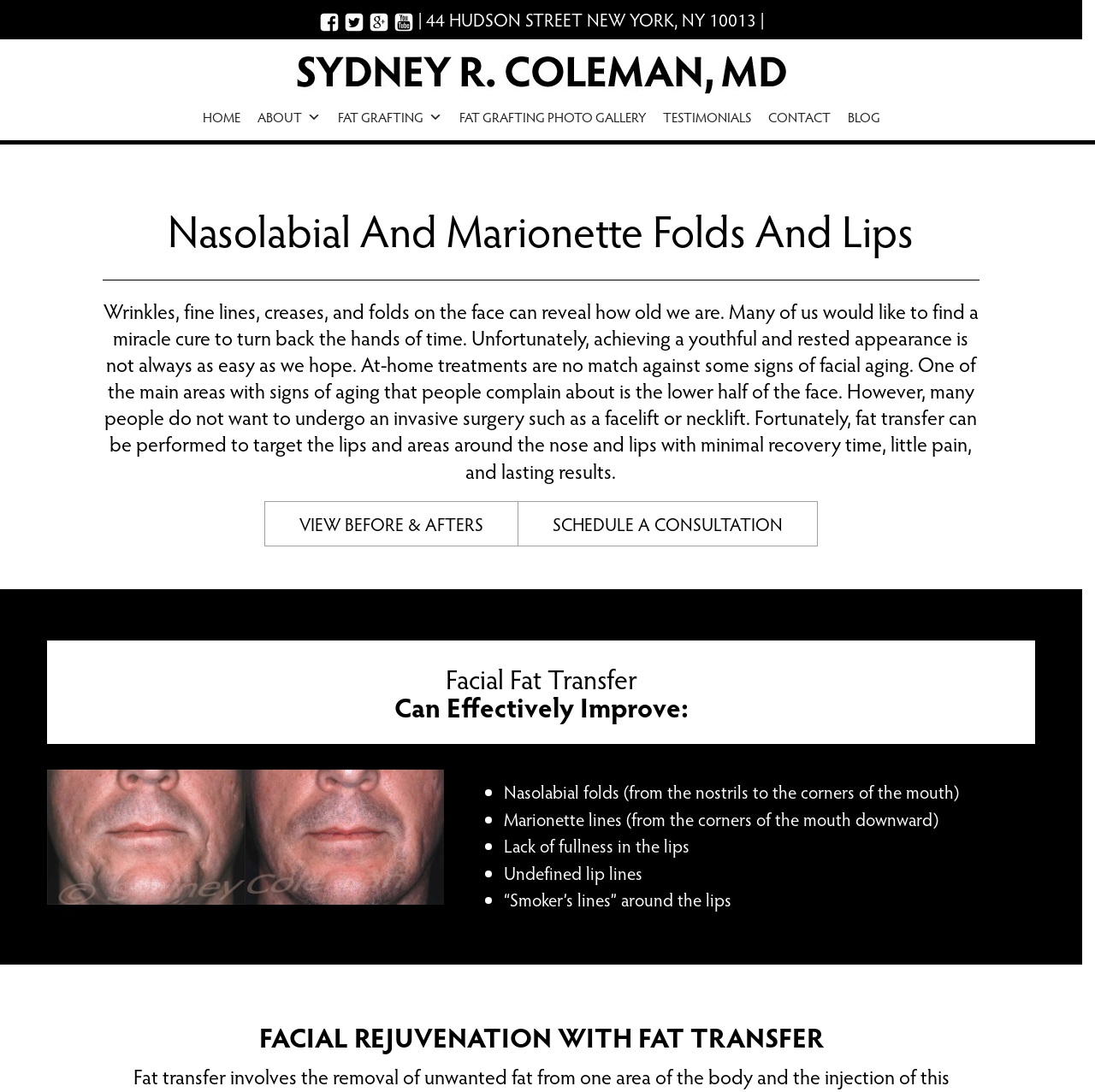Using the information in the image, give a detailed answer to the following question: What is the address of Tribeca Plastic Surgery?

I found the address by looking at the static text element that contains the address information, which is located at the top of the webpage.